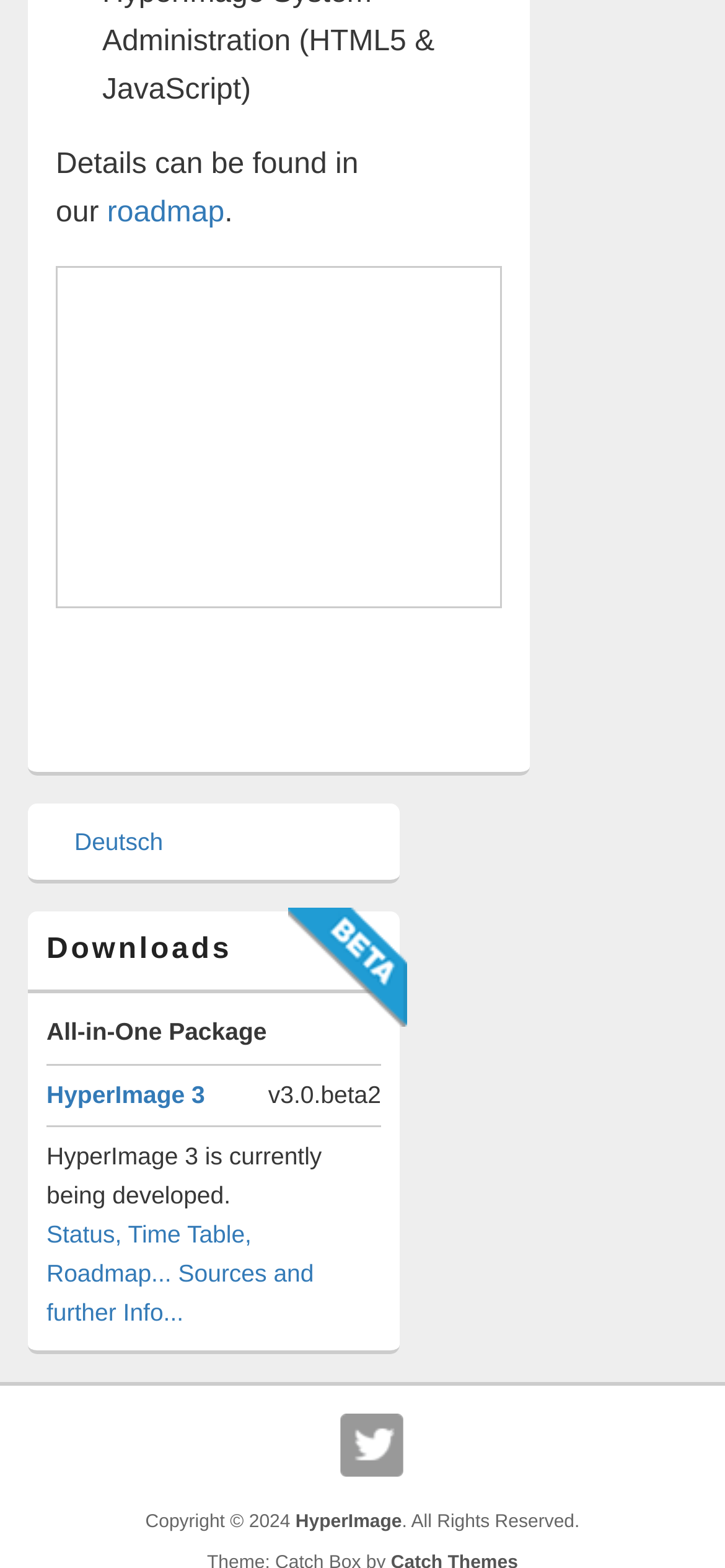Specify the bounding box coordinates of the region I need to click to perform the following instruction: "click the roadmap link". The coordinates must be four float numbers in the range of 0 to 1, i.e., [left, top, right, bottom].

[0.148, 0.126, 0.31, 0.146]